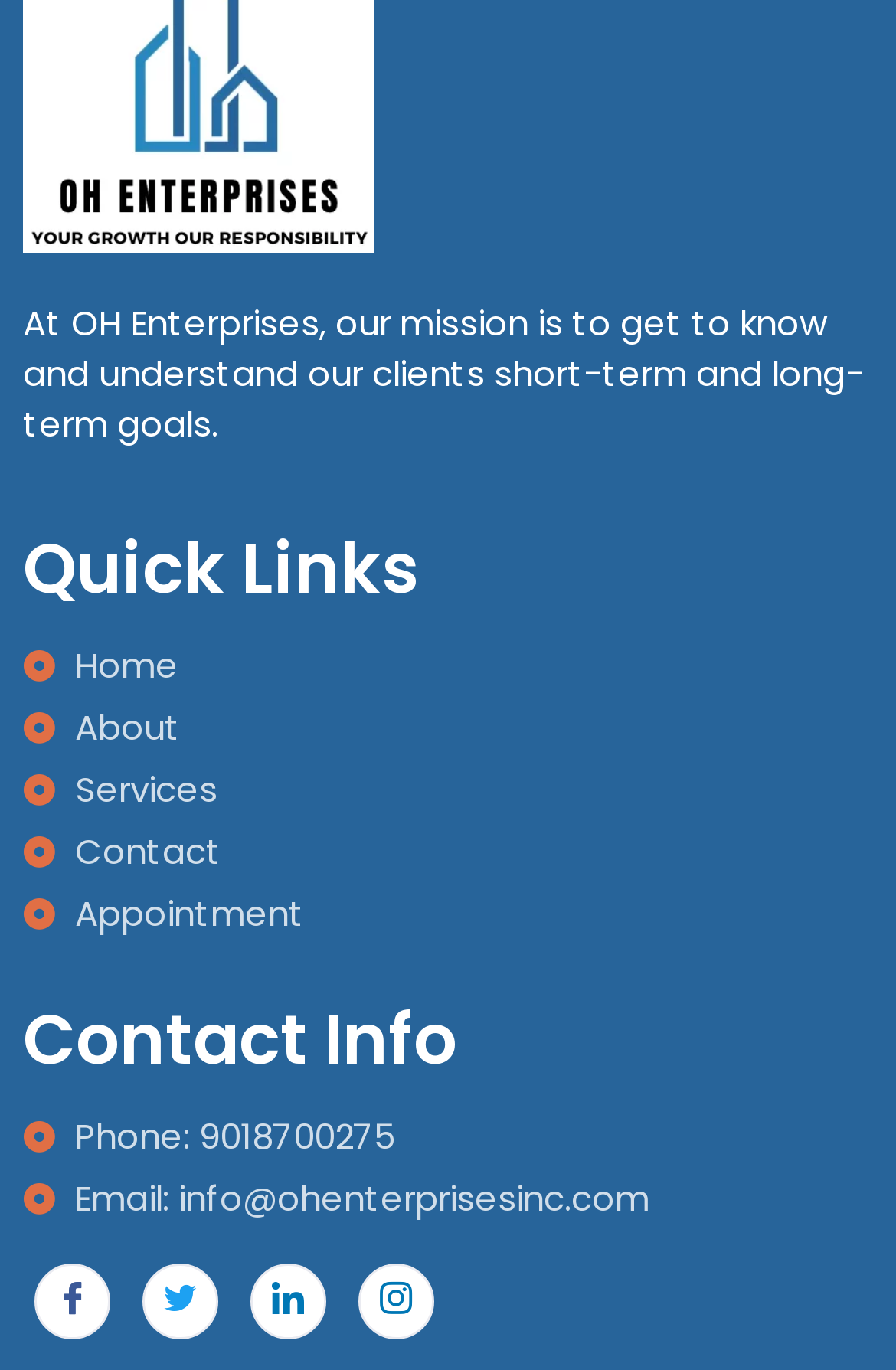Look at the image and give a detailed response to the following question: How many social media links are available?

There are four link elements at the bottom of the page, which are likely social media links, as they do not have any text and are positioned together.